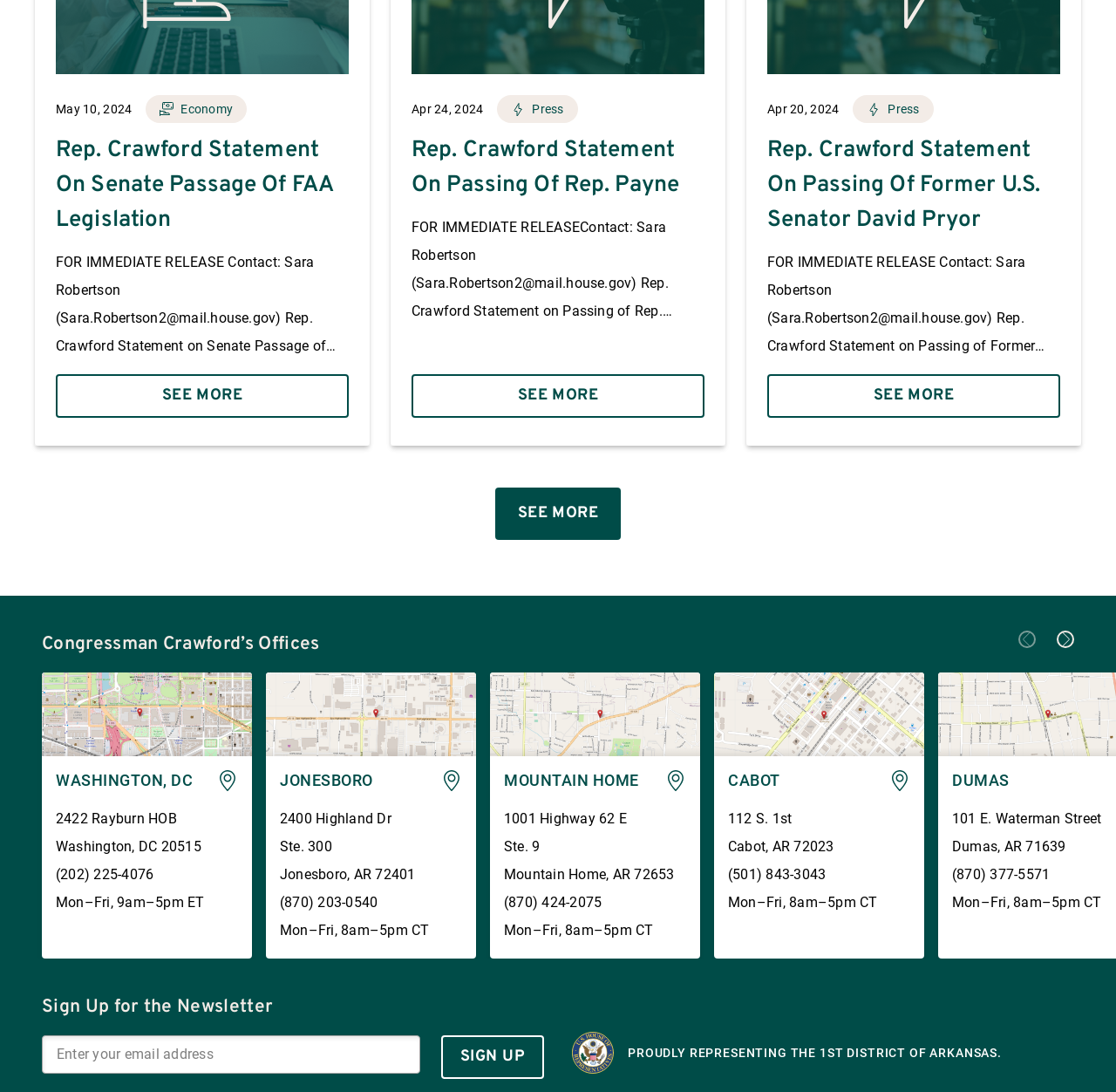Determine the bounding box coordinates for the area that needs to be clicked to fulfill this task: "Click on See More". The coordinates must be given as four float numbers between 0 and 1, i.e., [left, top, right, bottom].

[0.05, 0.343, 0.312, 0.383]